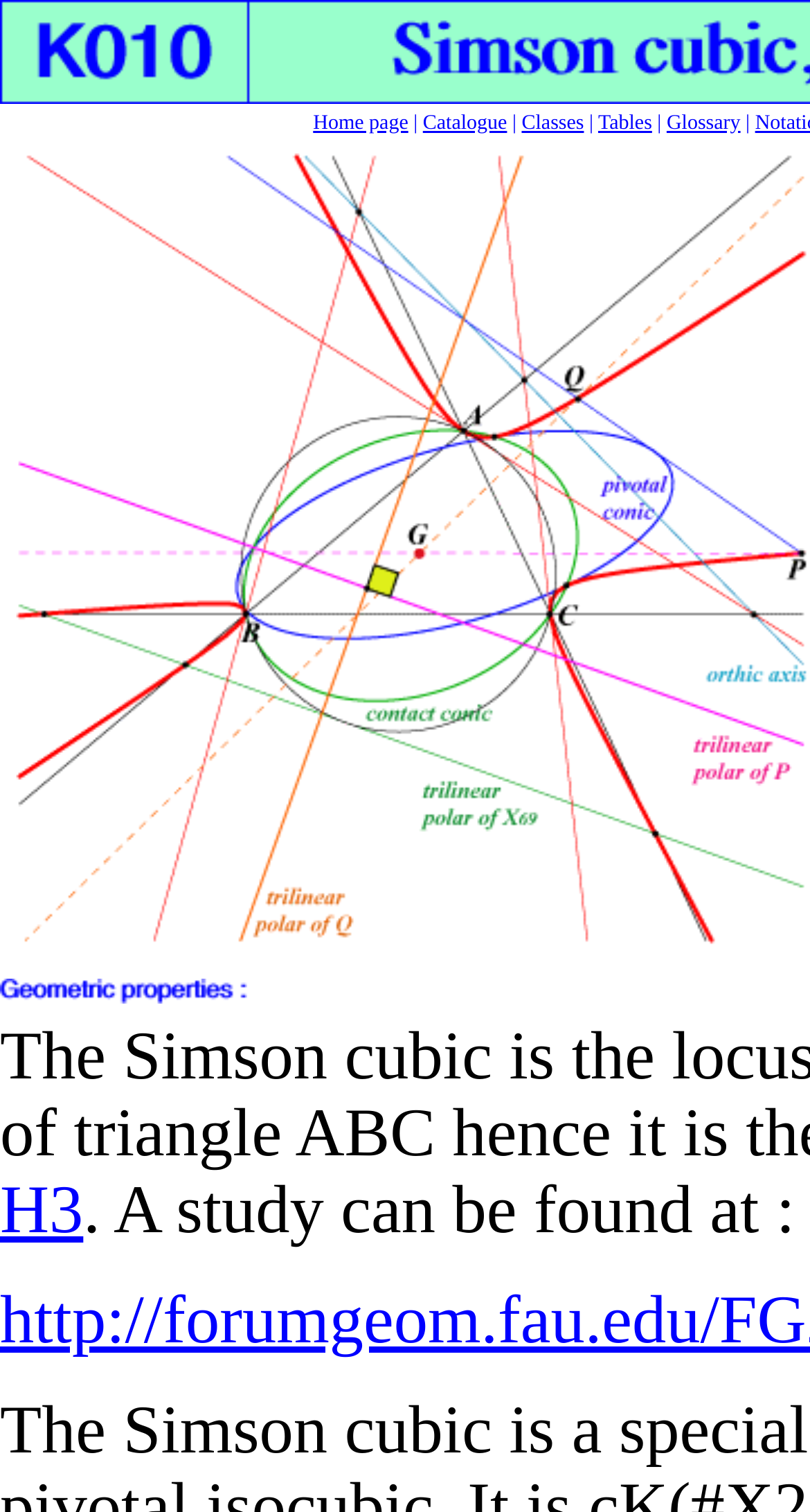Provide a single word or phrase to answer the given question: 
What is the last link on the top navigation bar?

Glossary